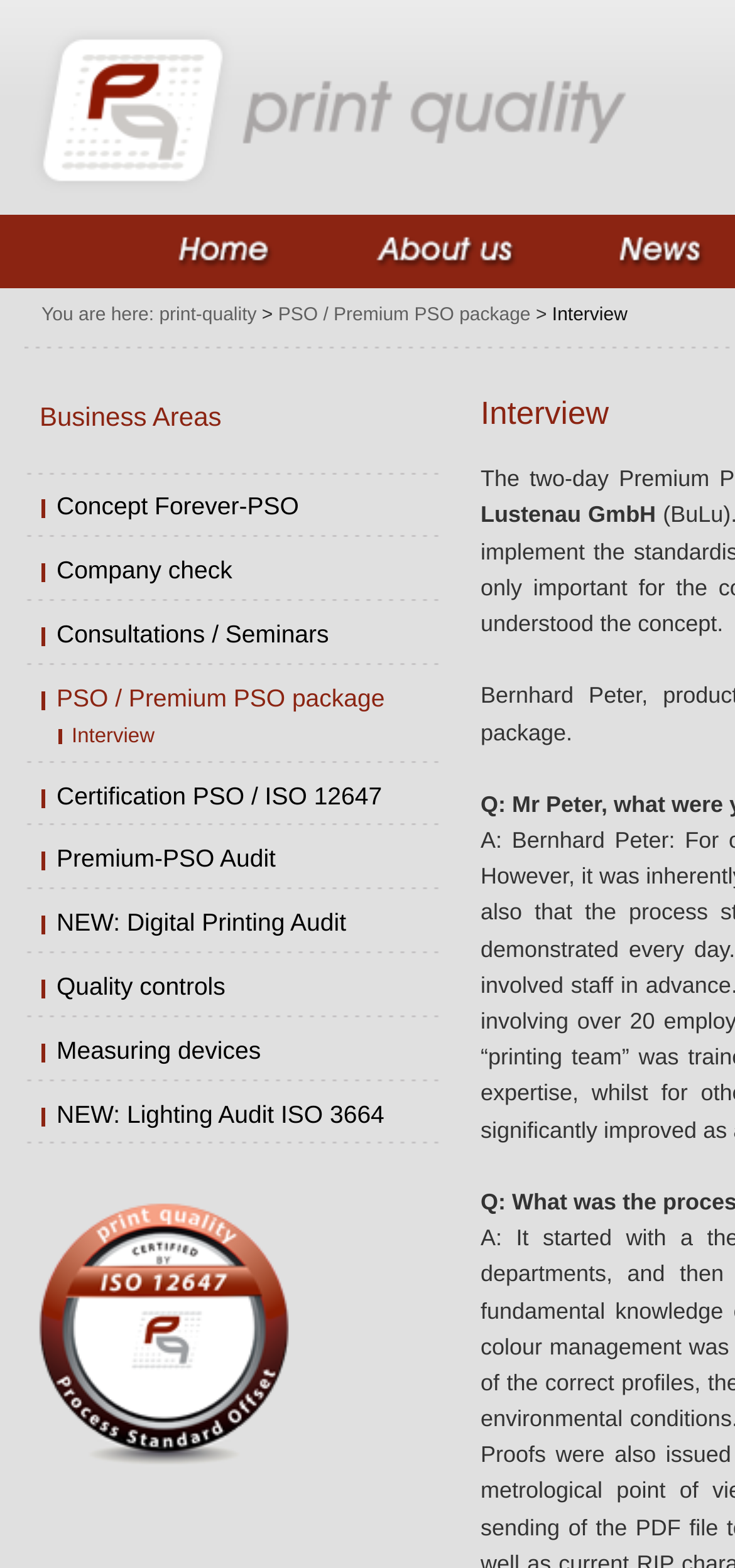Select the bounding box coordinates of the element I need to click to carry out the following instruction: "view about us".

[0.438, 0.137, 0.769, 0.173]